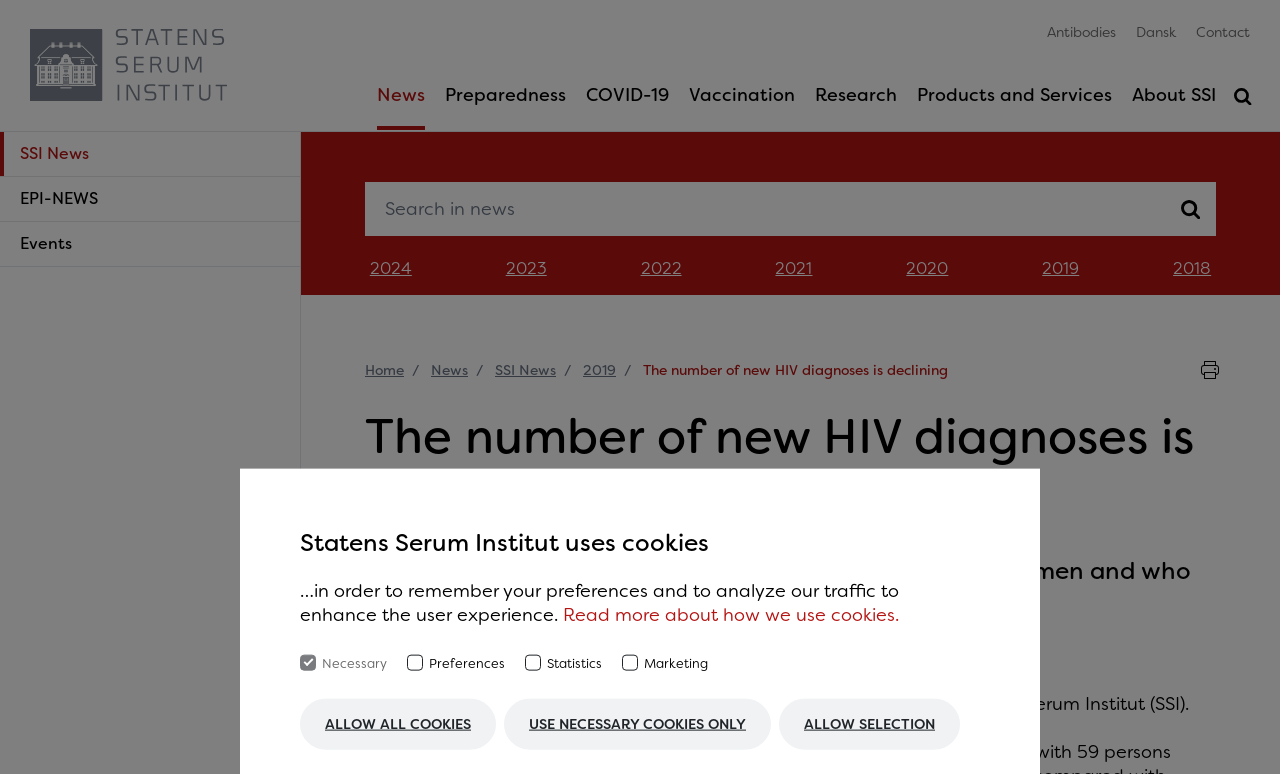Identify the main heading from the webpage and provide its text content.

The number of new HIV diagnoses is declining